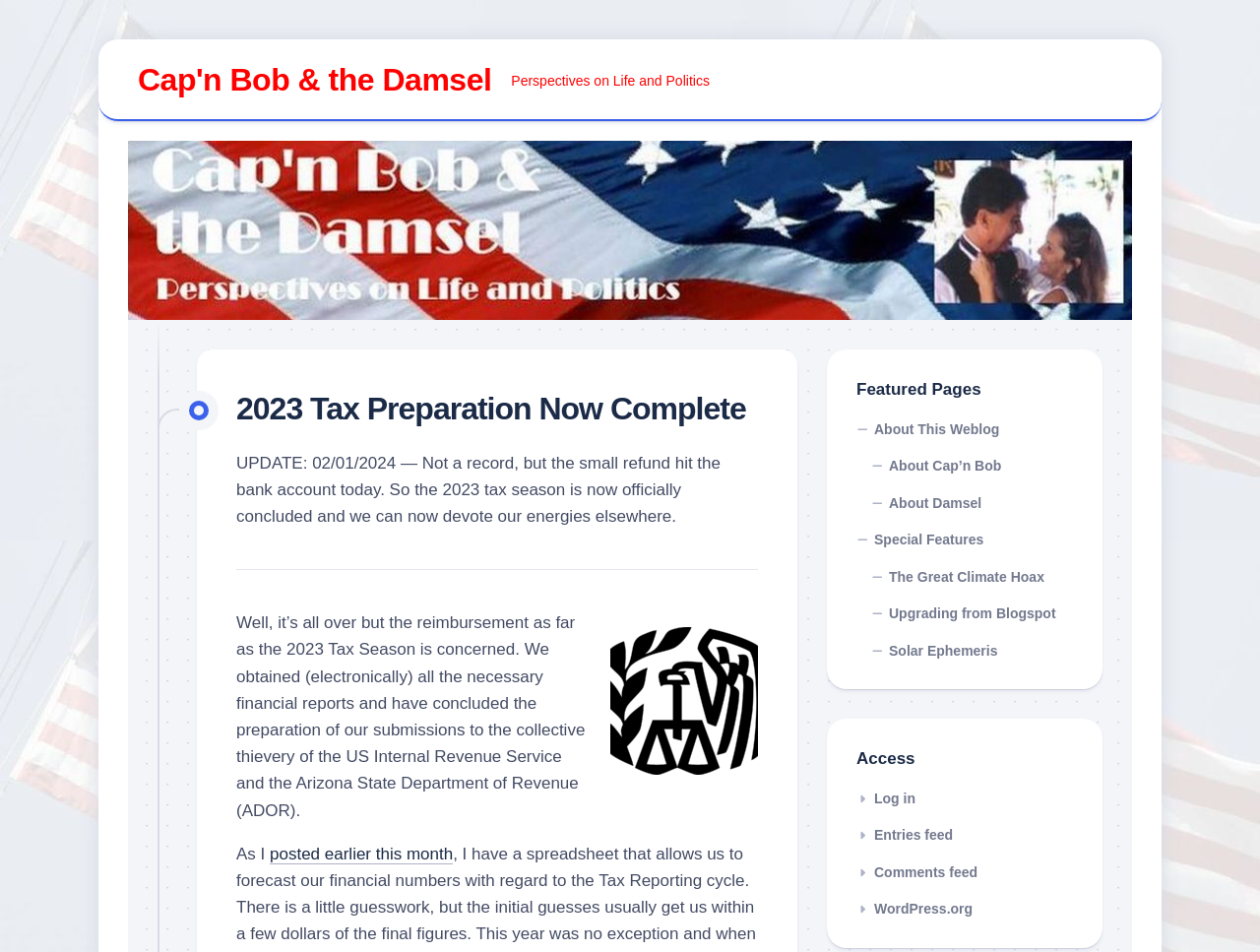Identify the coordinates of the bounding box for the element that must be clicked to accomplish the instruction: "read about 2023 Tax Preparation".

[0.188, 0.409, 0.602, 0.452]